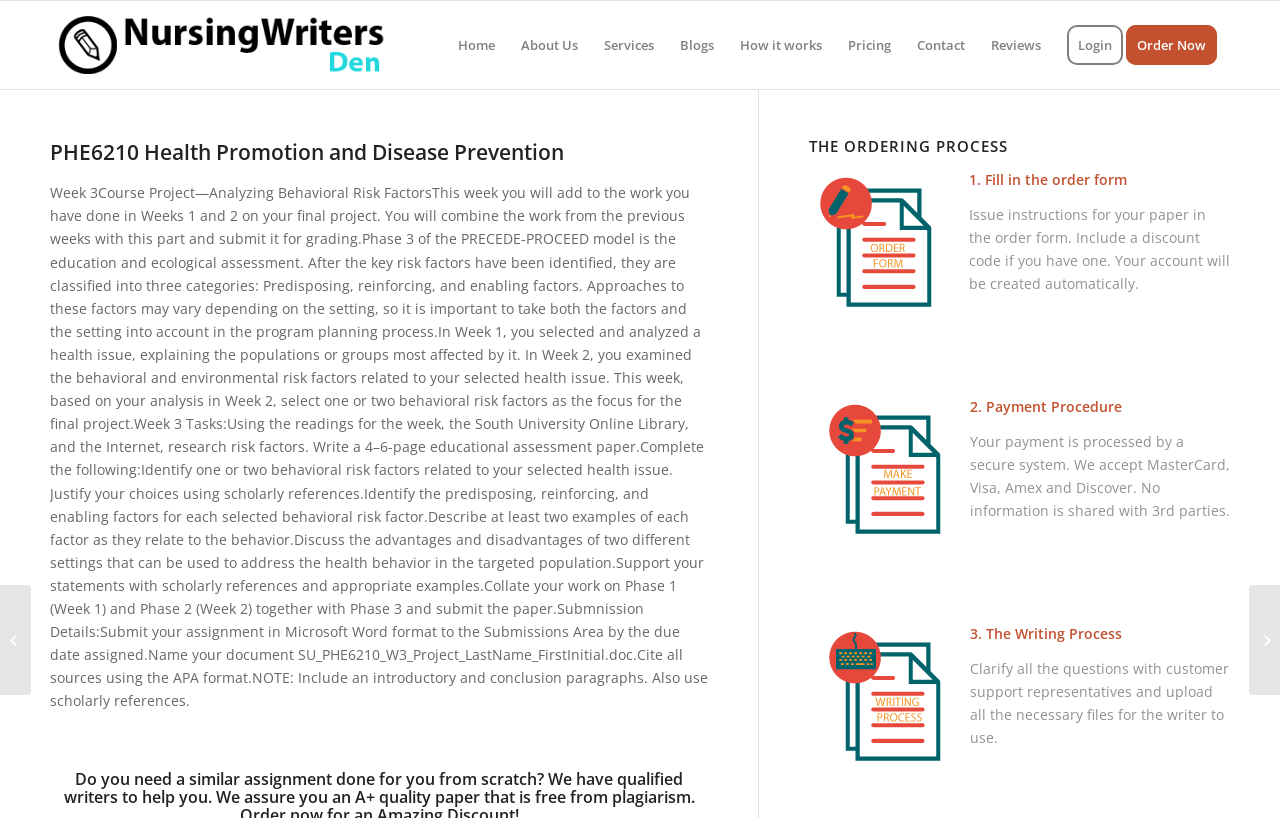Create a detailed summary of the webpage's content and design.

The webpage appears to be a course project page for a health promotion and disease prevention course, specifically Week 3. At the top left, there is a logo and a link to "Nursingwritersden" accompanied by an image. Below this, there is a navigation menu with links to "Home", "About Us", "Services", "Blogs", "How it works", "Pricing", "Contact", "Reviews", "Login", and "Order Now".

The main content of the page is divided into two sections. The first section has a heading "PHE6210 Health Promotion and Disease Prevention" and provides instructions for the Week 3 course project. The project involves analyzing behavioral risk factors and submitting a 4-6 page educational assessment paper. The instructions are detailed and include specific tasks, such as identifying behavioral risk factors, justifying choices with scholarly references, and discussing advantages and disadvantages of different settings.

Below the project instructions, there is a section with a heading "THE ORDERING PROCESS" that outlines the steps to place an order for a paper. The steps include filling in the order form, making a payment, and clarifying questions with customer support representatives.

On the right side of the page, there are two links to other resources: "Write a four pages final project essay with race and racism with APA format..." and "What Are Social Work Theories?".